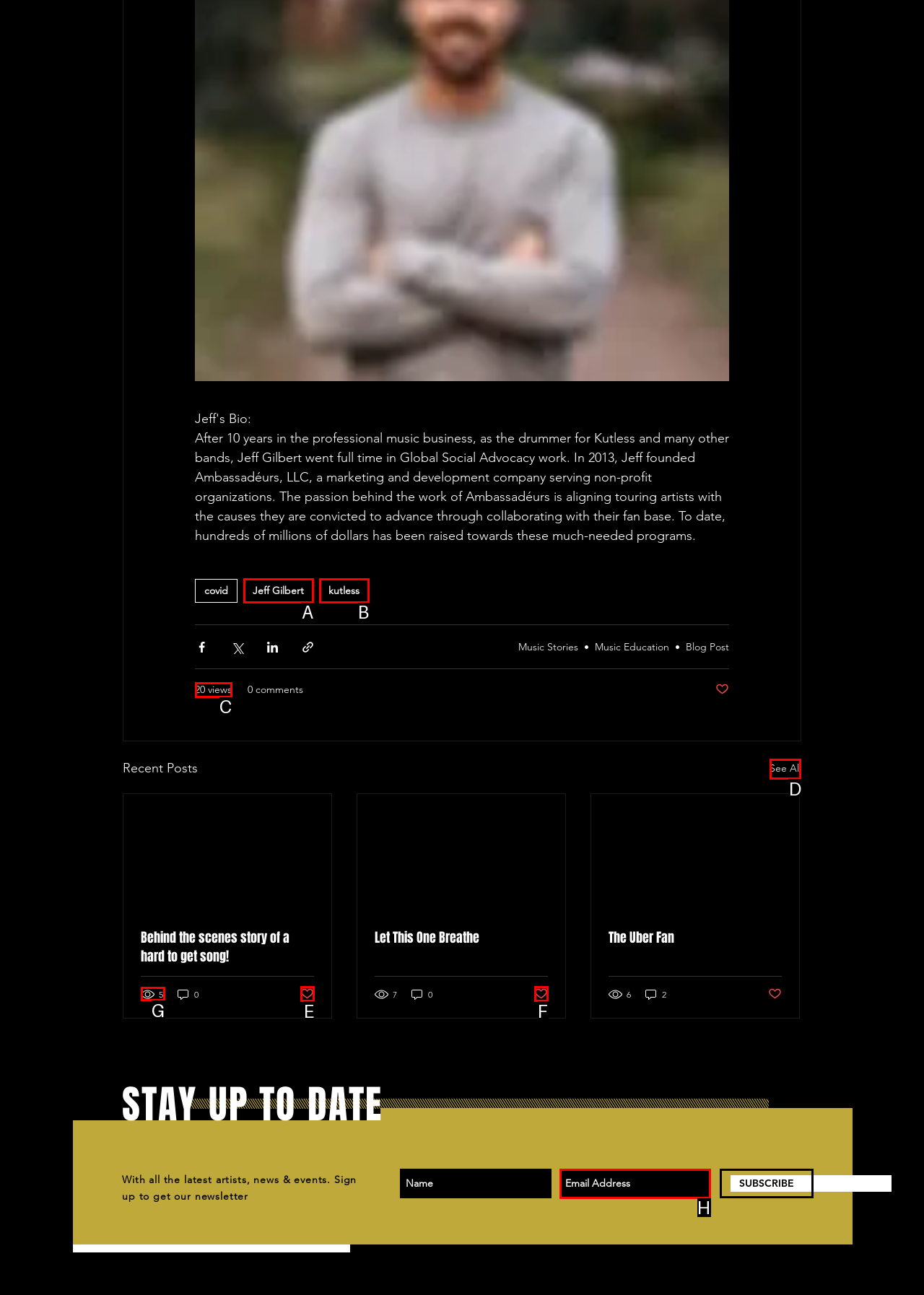Identify the HTML element you need to click to achieve the task: View all recent posts. Respond with the corresponding letter of the option.

D